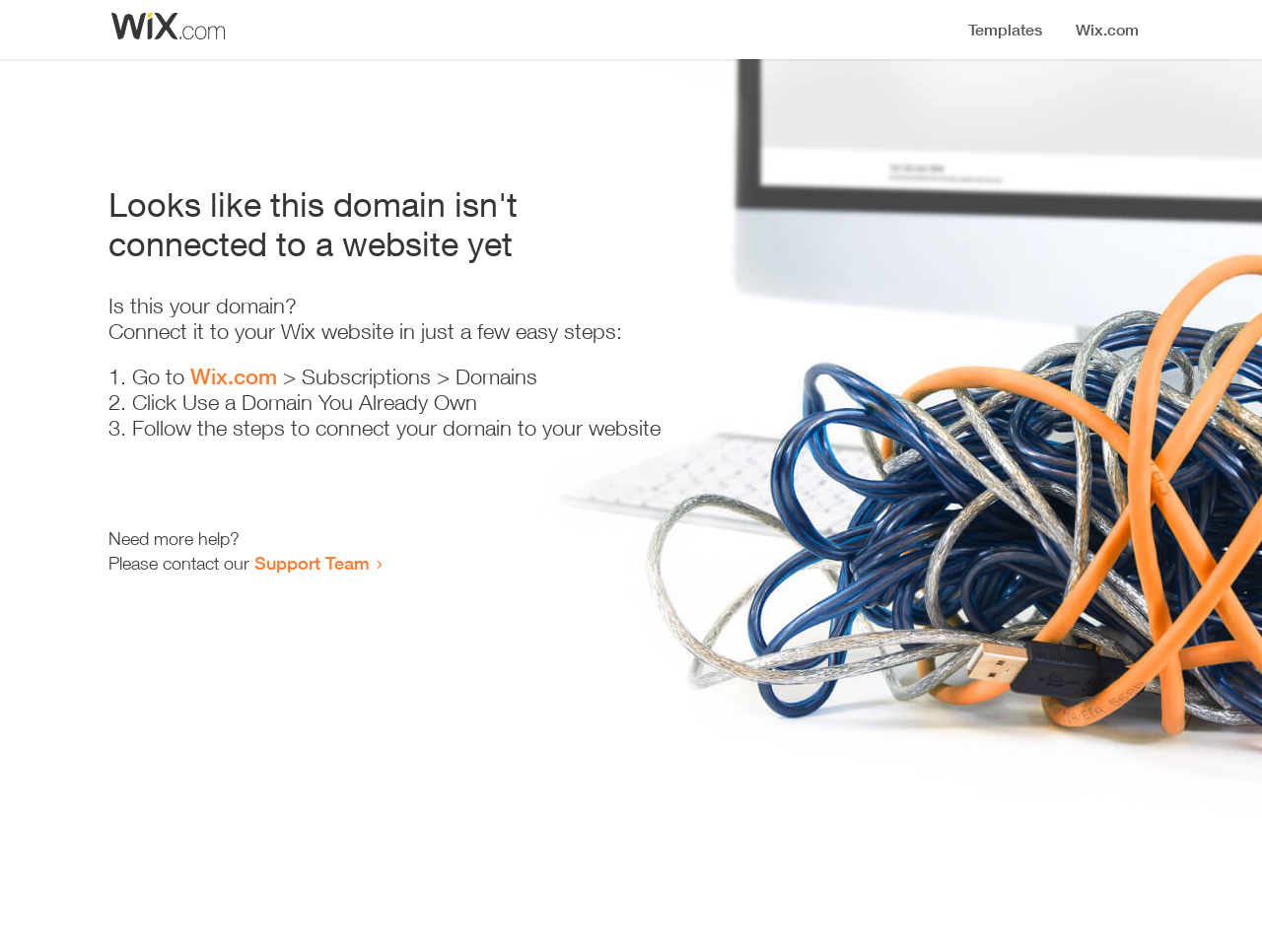Please identify and generate the text content of the webpage's main heading.

Looks like this domain isn't
connected to a website yet